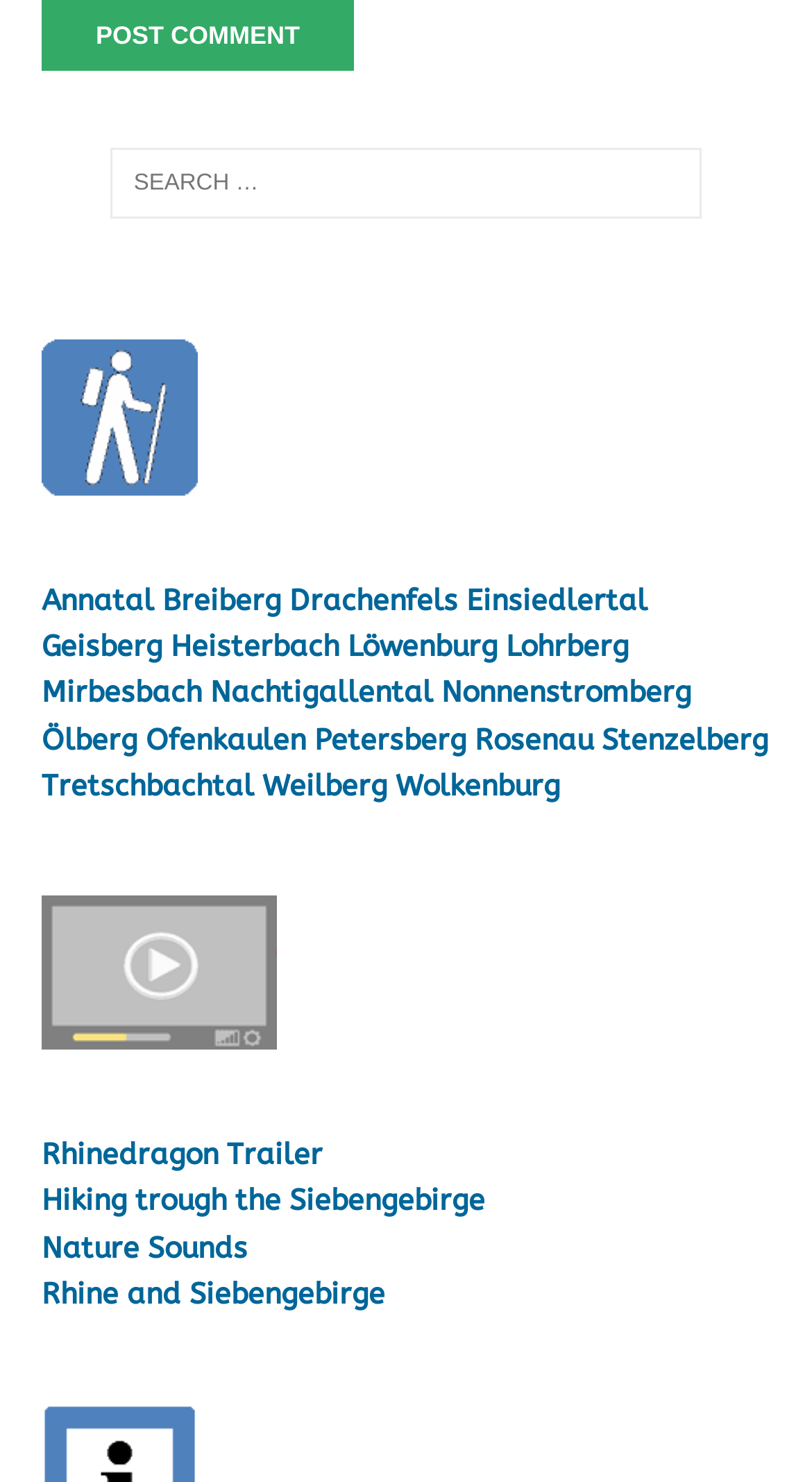Predict the bounding box for the UI component with the following description: "Rhinedragon Trailer".

[0.051, 0.767, 0.397, 0.791]